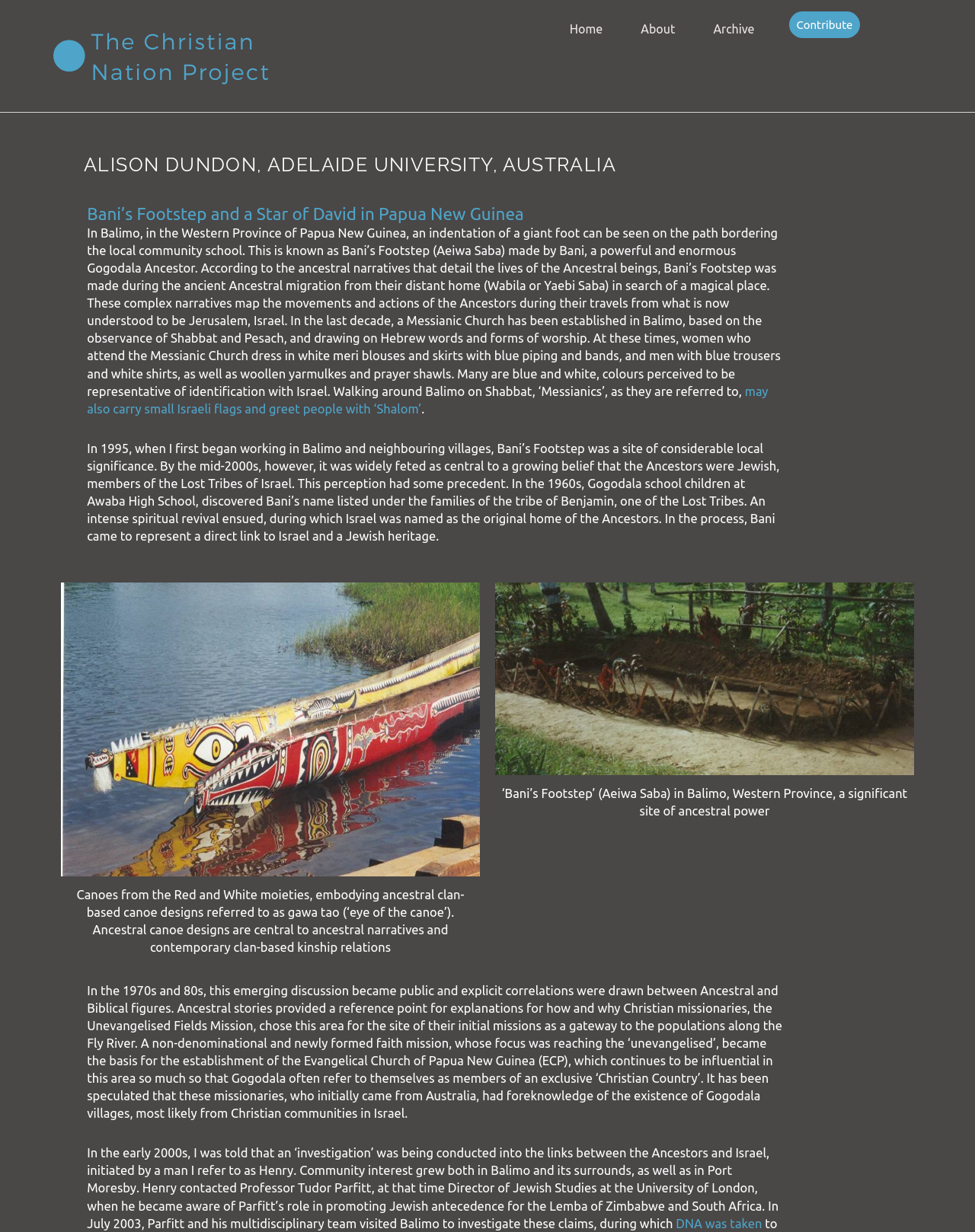Using the information in the image, give a detailed answer to the following question: What was taken during the investigation in 2003?

The answer can be found in the text 'In July 2003, Parfitt and his multidisciplinary team visited Balimo to investigate these claims, during which DNA was taken' which provides information about the investigation and what was taken during that time.